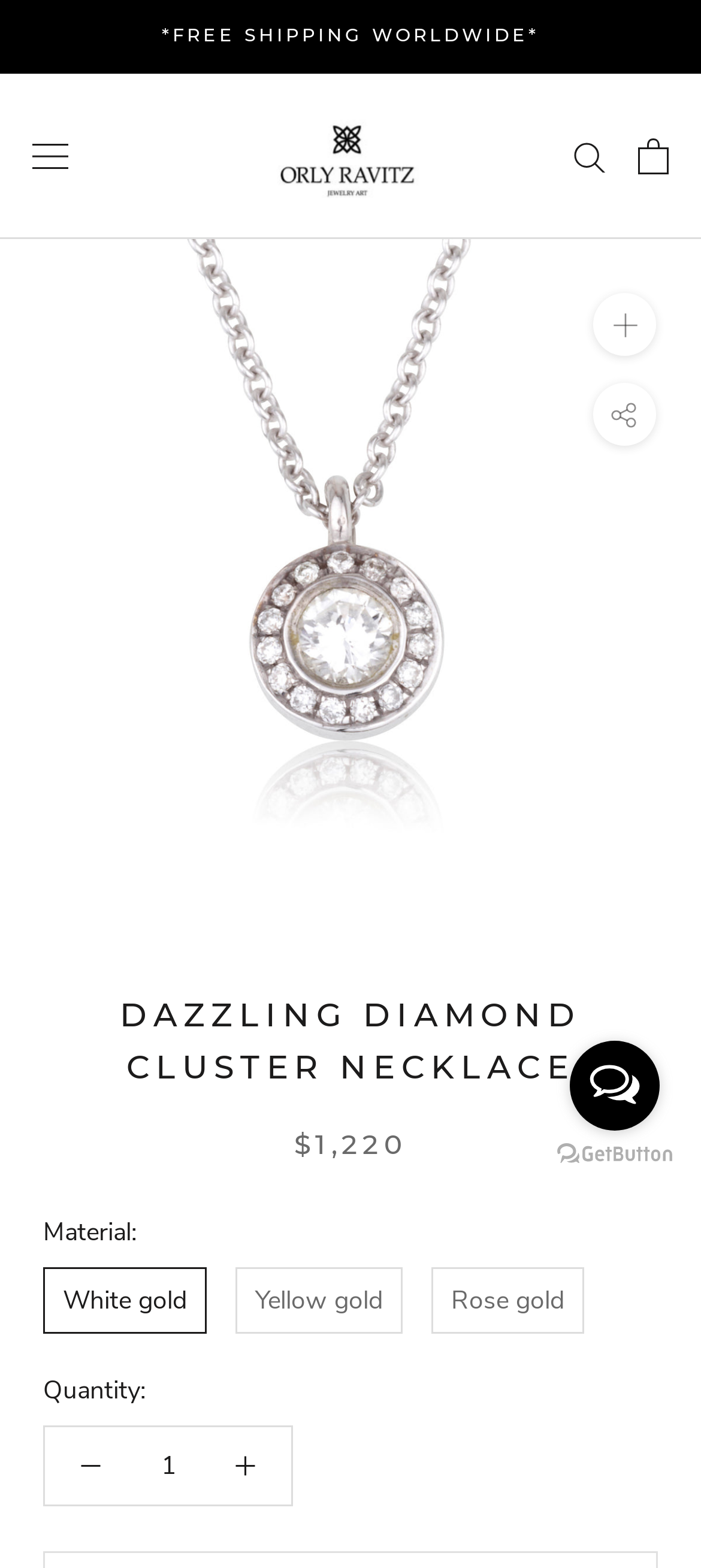Find and provide the bounding box coordinates for the UI element described here: "alt="Orly Ravitz jewelry"". The coordinates should be given as four float numbers between 0 and 1: [left, top, right, bottom].

[0.385, 0.064, 0.615, 0.135]